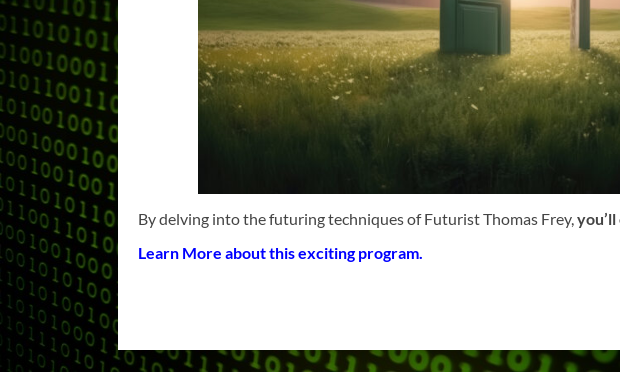What is the purpose of the text excerpt?
Using the image as a reference, answer the question with a short word or phrase.

to invite viewers to explore